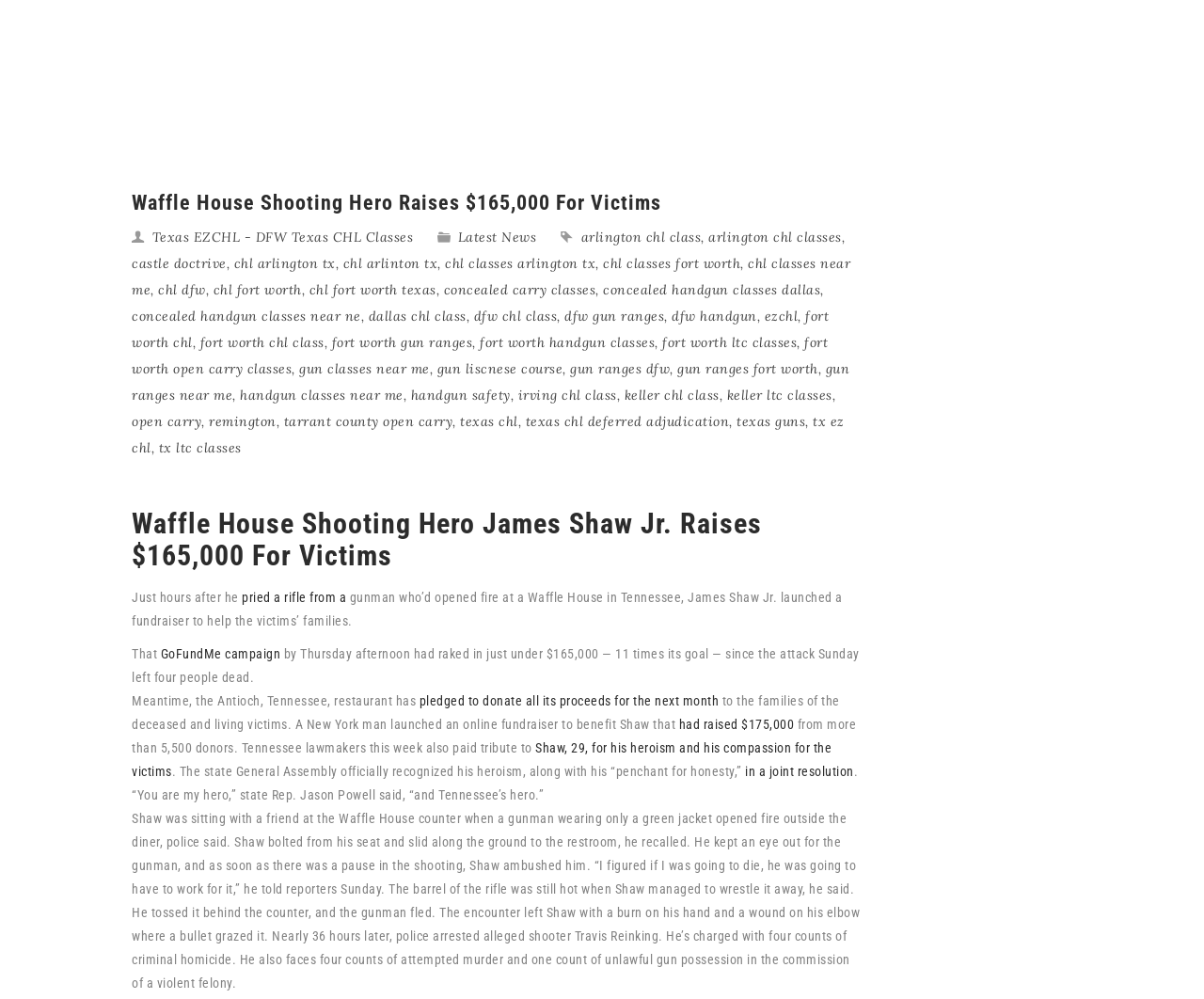Based on the image, please respond to the question with as much detail as possible:
How much money did James Shaw Jr.'s GoFundMe campaign raise?

The article states that James Shaw Jr.'s GoFundMe campaign raised just under $165,000, which is 11 times its goal, since the attack on Sunday left four people dead.